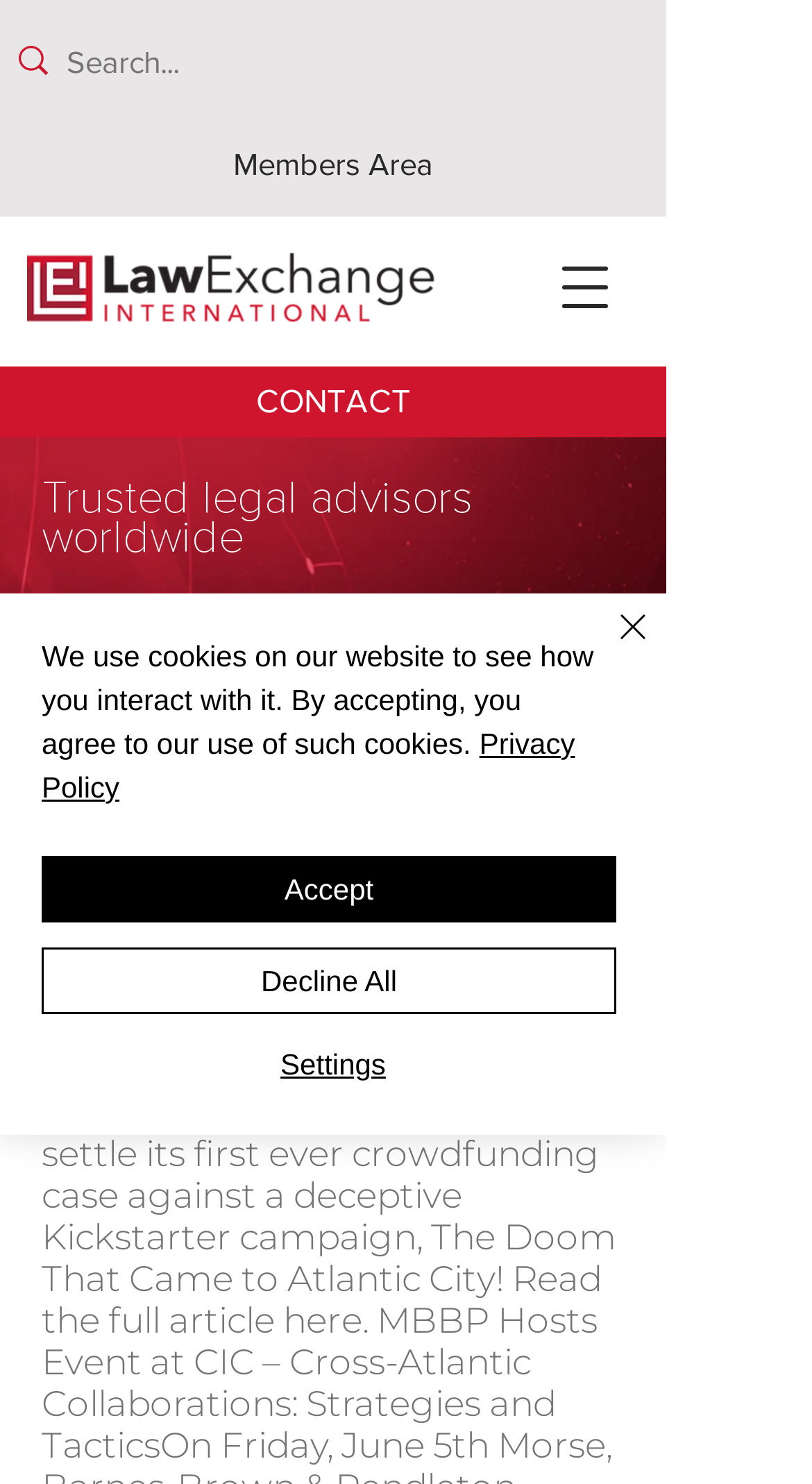Please specify the bounding box coordinates of the clickable section necessary to execute the following command: "Read the full article about FTC Reaches Settlement".

[0.349, 0.876, 0.446, 0.904]